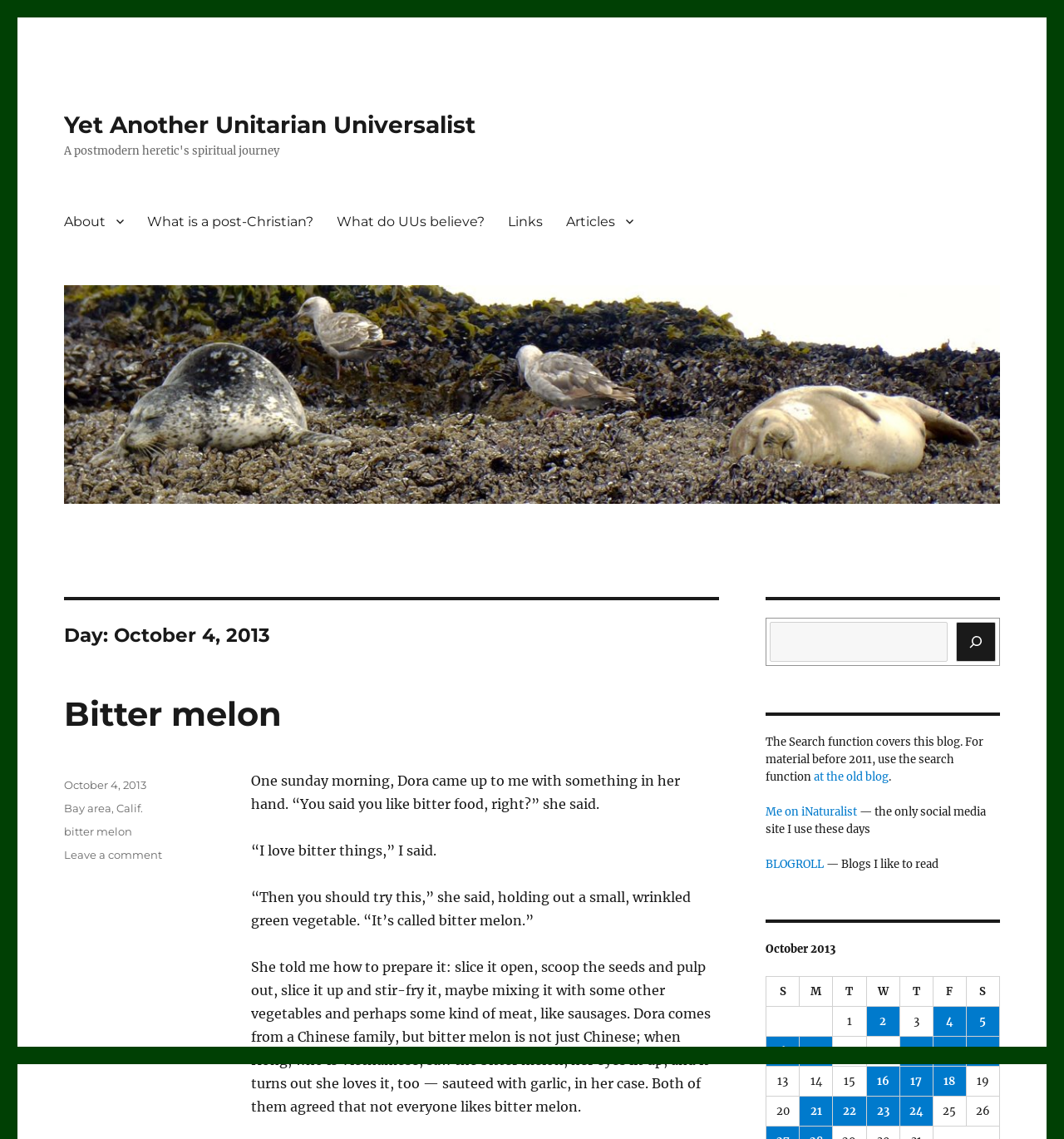What is the author's attitude towards bitter melon?
Please respond to the question with a detailed and informative answer.

The author mentions that they said 'I love bitter things' and Dora offered them bitter melon to try, indicating that the author has a positive attitude towards bitter melon.